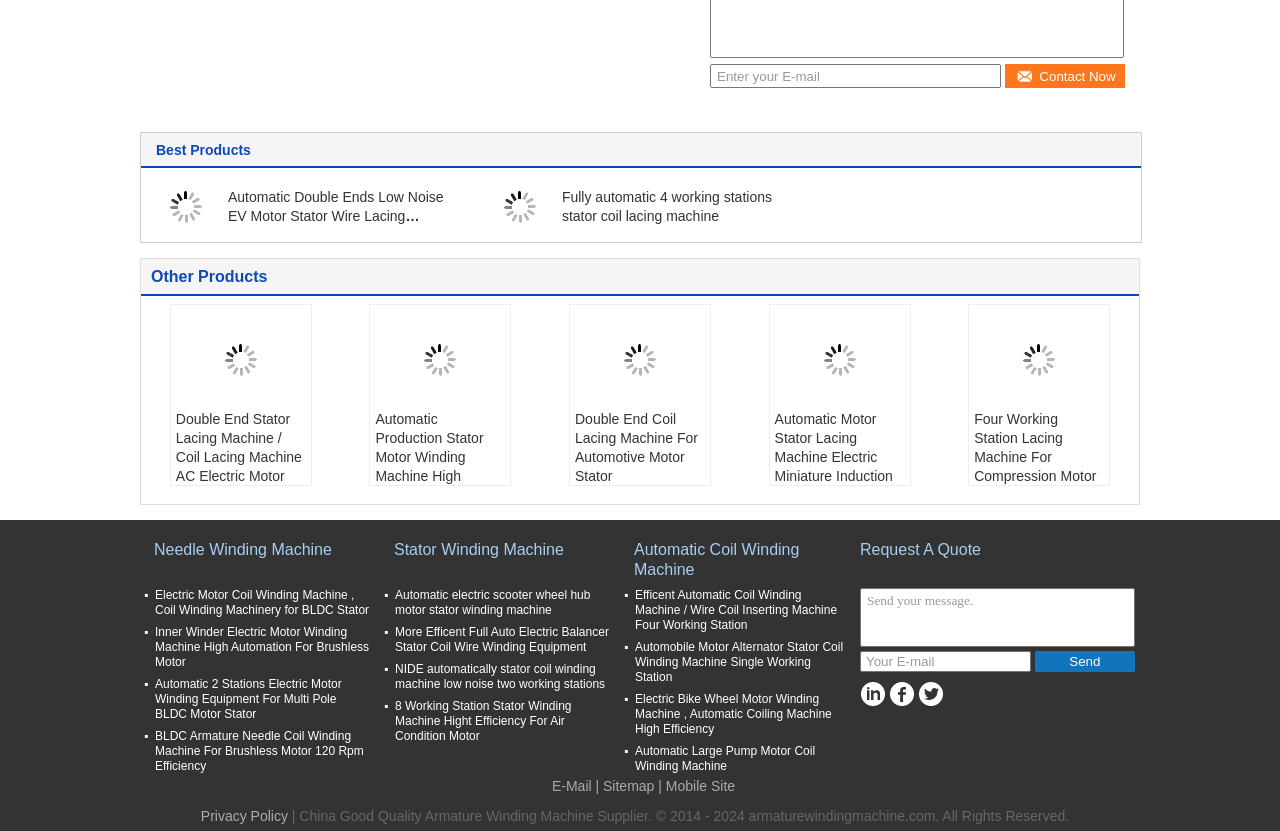Look at the image and give a detailed response to the following question: How many working stations does the 'Four Working Station Lacing Machine For Compression Motor Stator Coil' have?

The product description 'Four Working Station Lacing Machine For Compression Motor Stator Coil' explicitly states that it has four working stations.